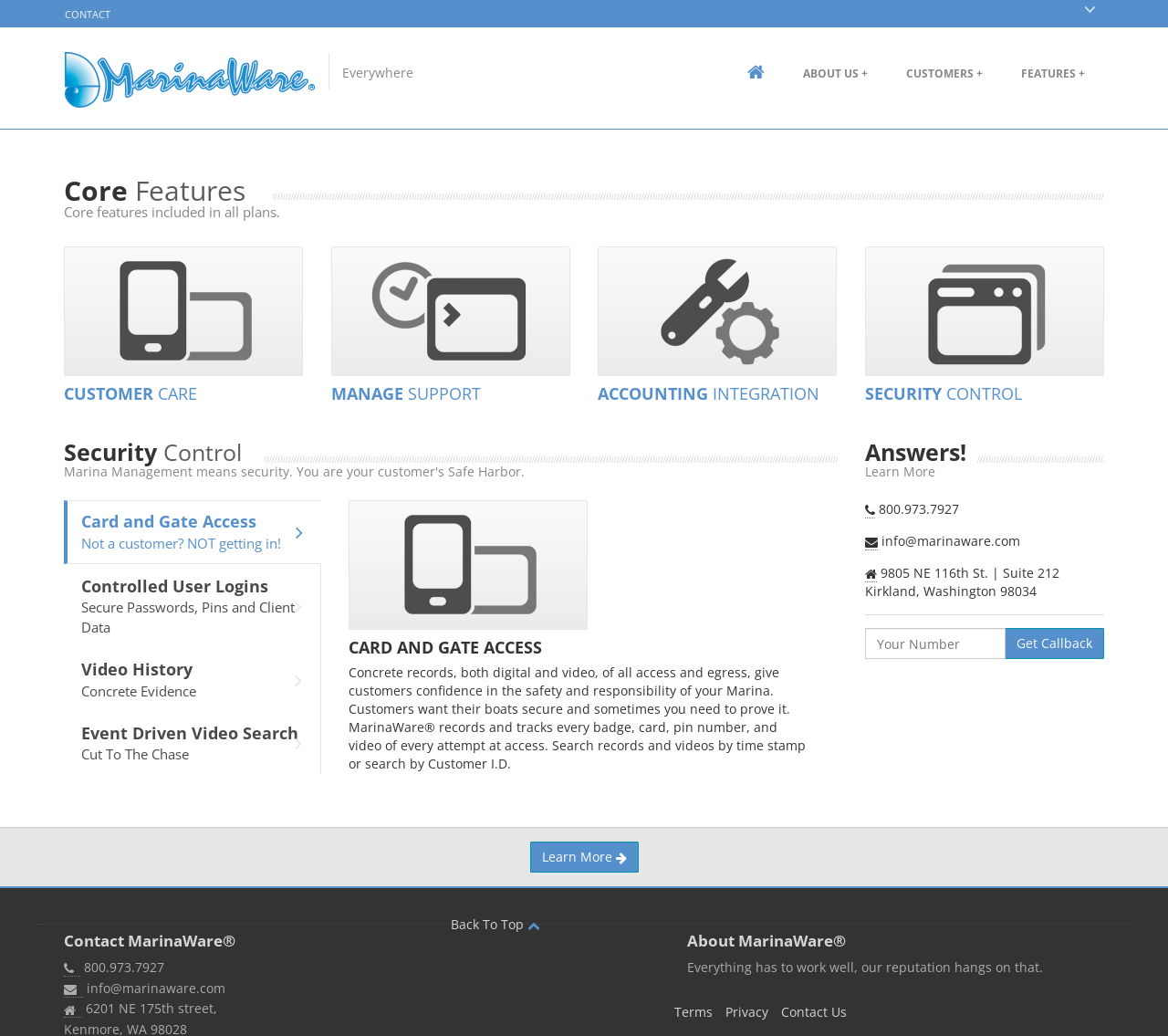What is the phone number?
Based on the image, provide your answer in one word or phrase.

800.973.7927